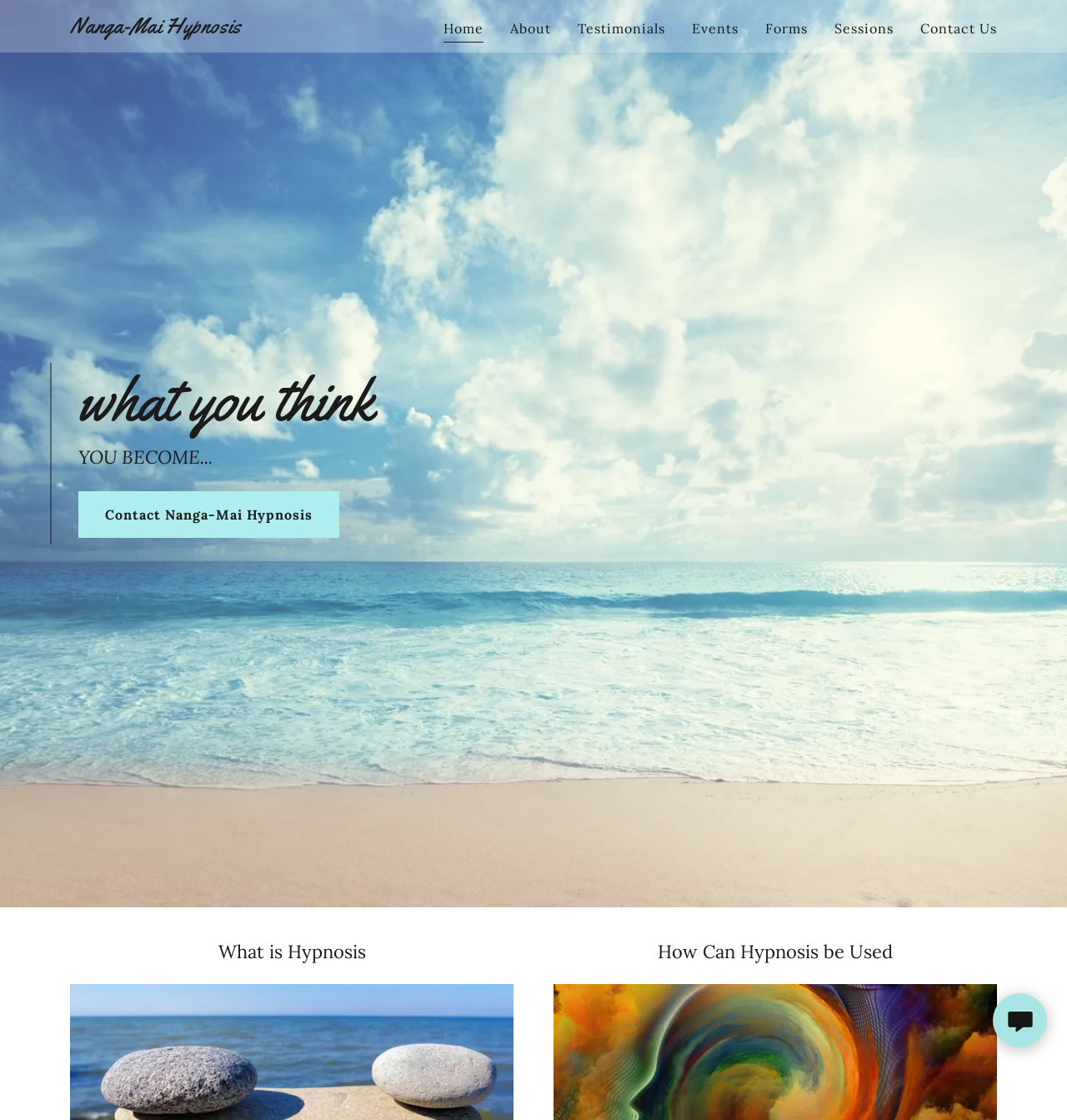Please identify the primary heading of the webpage and give its text content.

what you feel